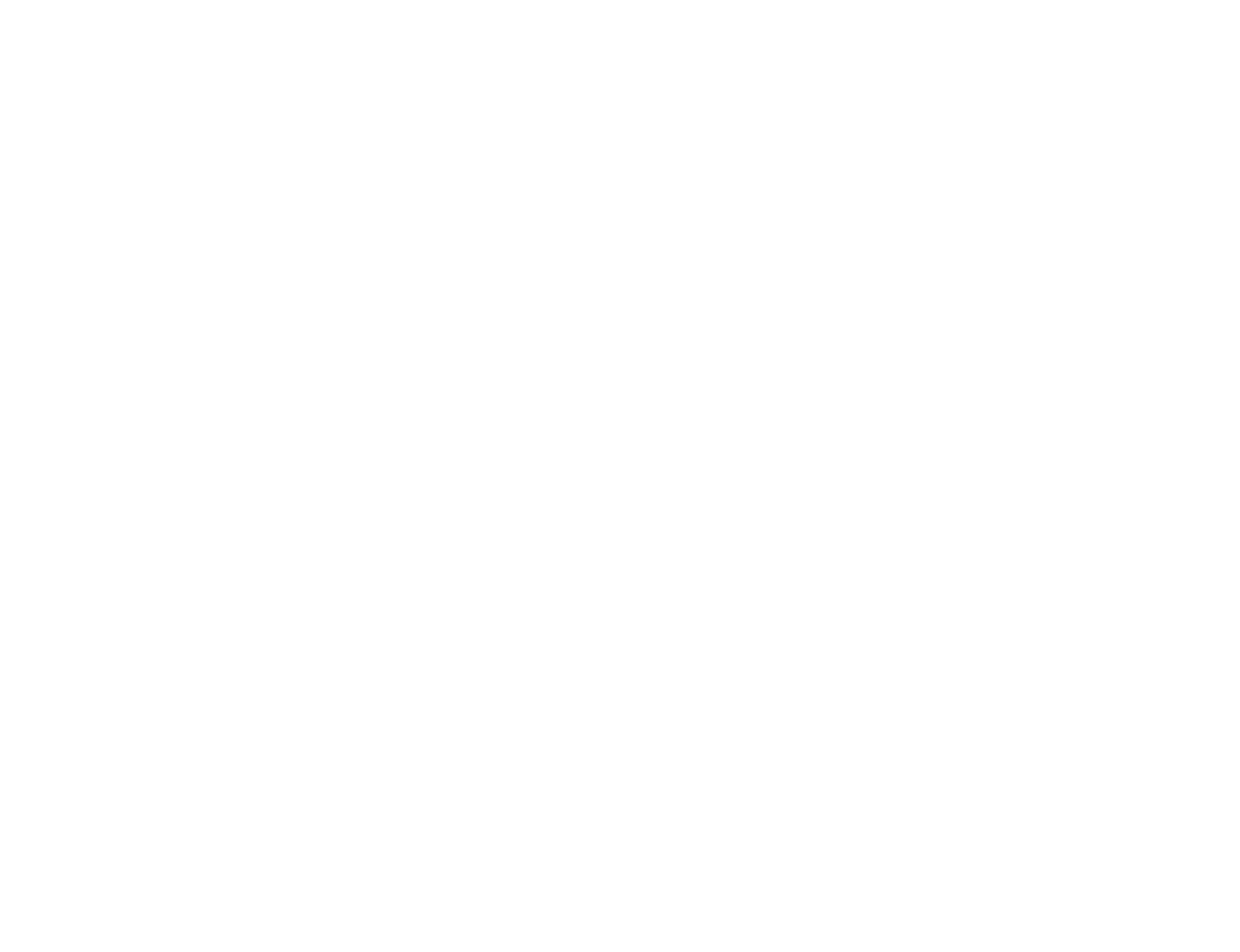Show the bounding box coordinates of the element that should be clicked to complete the task: "Click the 'Twitter Basic Square' link".

None